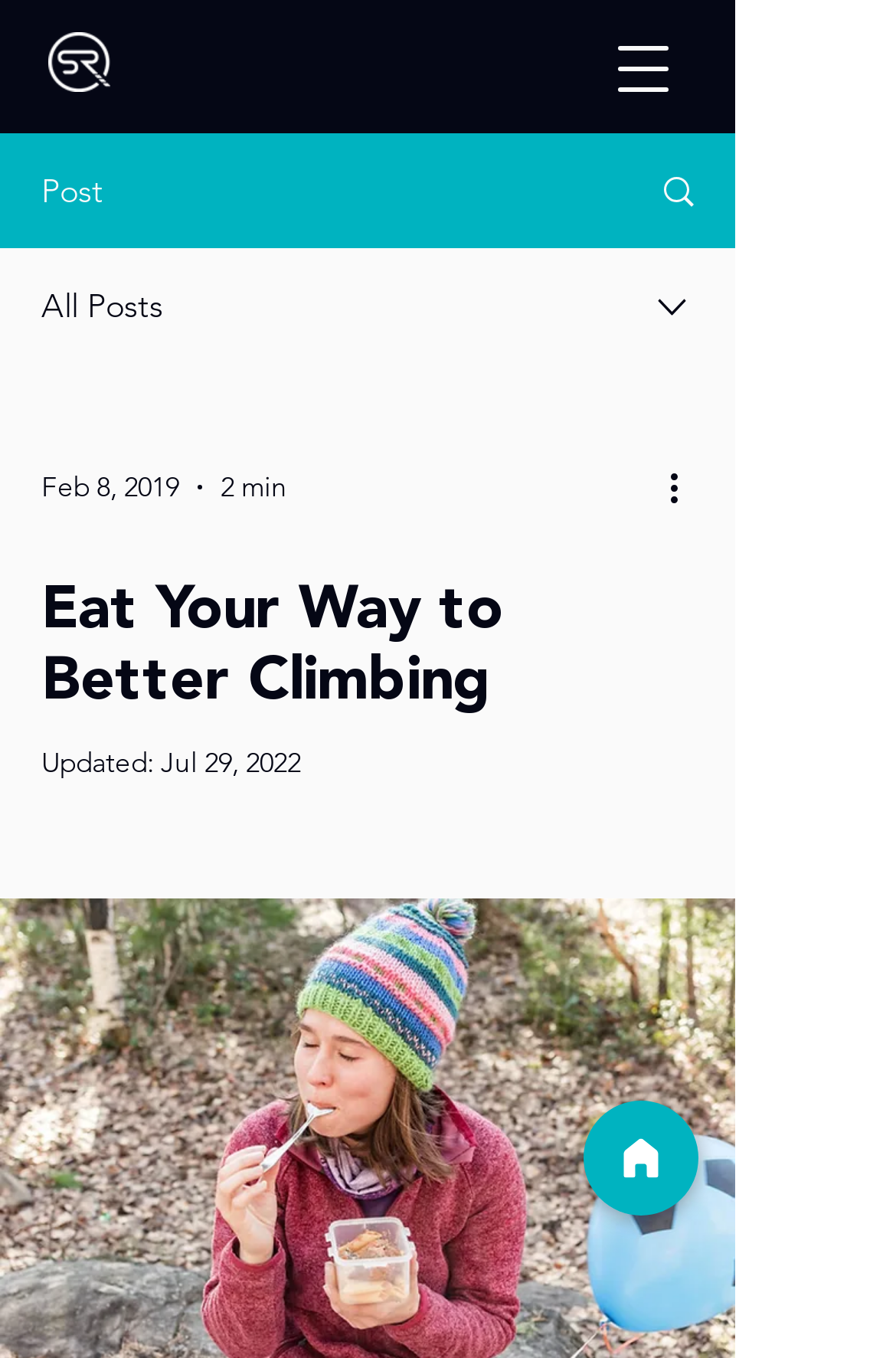Answer the following inquiry with a single word or phrase:
What is the estimated reading time of the article?

2 min